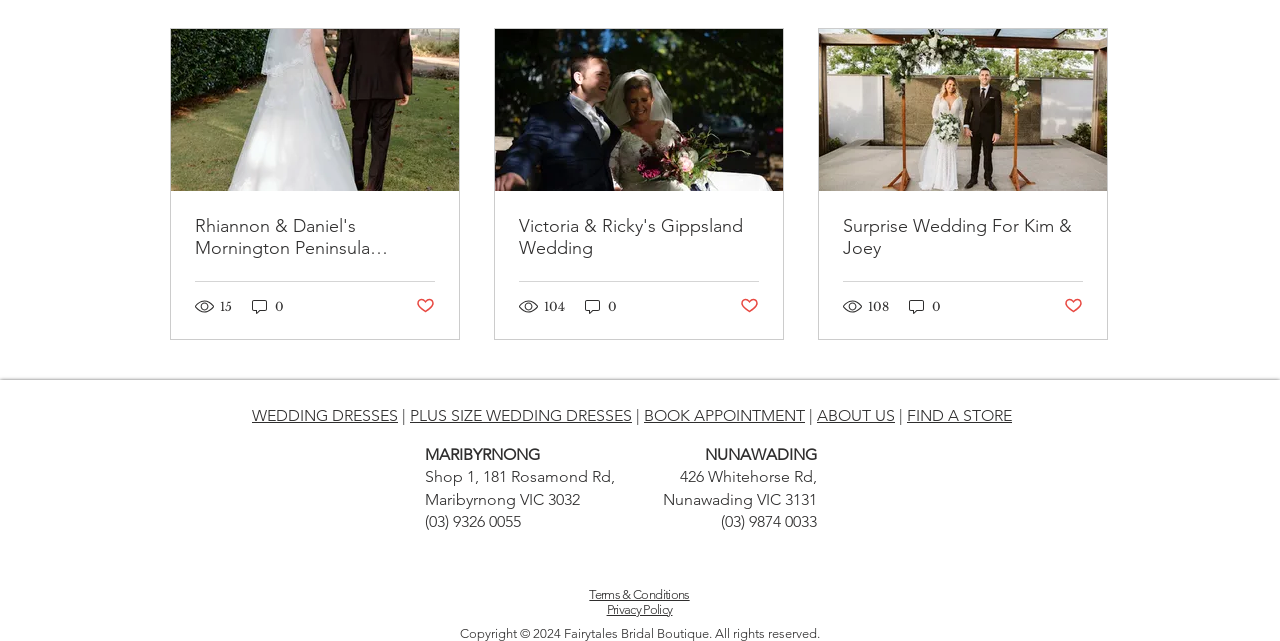What is the address of the Maribyrnong store?
Please interpret the details in the image and answer the question thoroughly.

The address of the Maribyrnong store is provided in the static text elements, which specify the shop number, street address, suburb, state, and postcode.